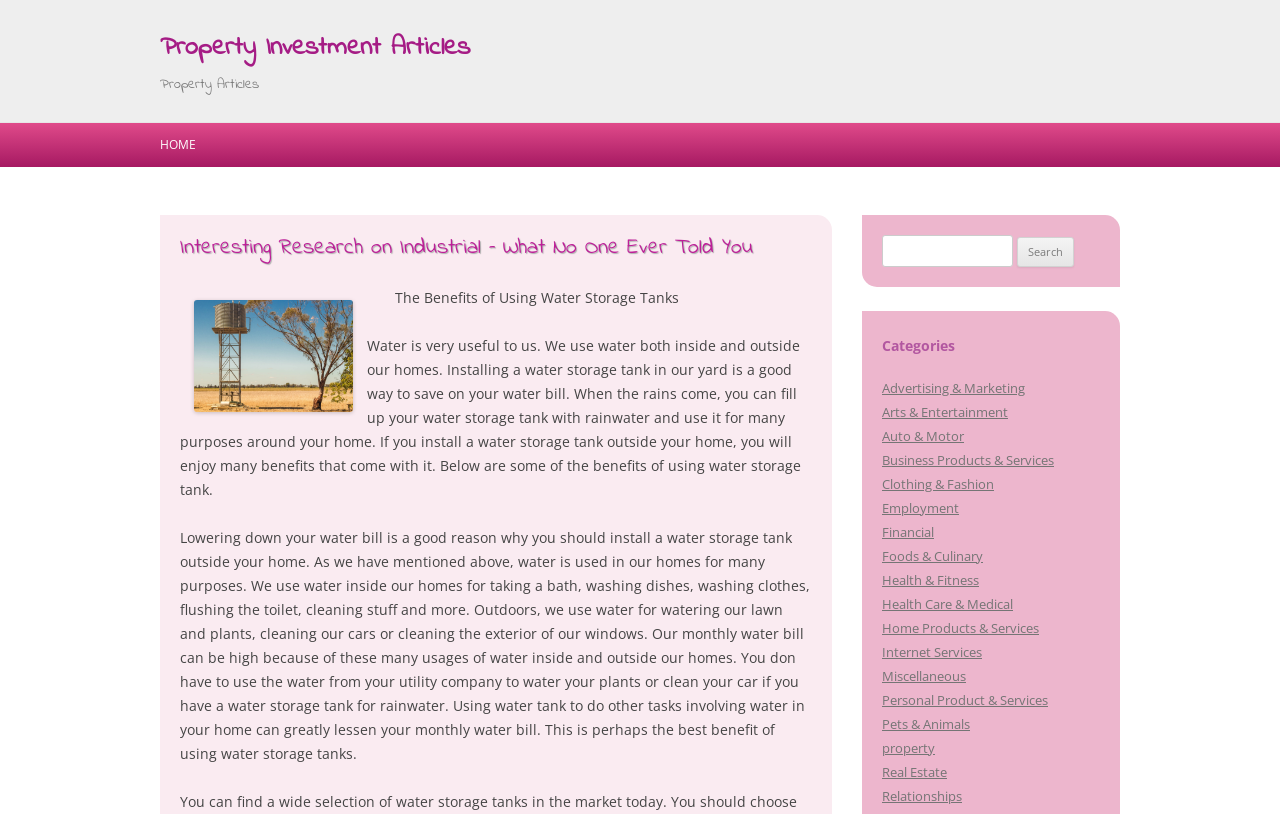Can you find the bounding box coordinates for the element that needs to be clicked to execute this instruction: "Click on the 'Property Investment Articles' link"? The coordinates should be given as four float numbers between 0 and 1, i.e., [left, top, right, bottom].

[0.125, 0.029, 0.367, 0.088]